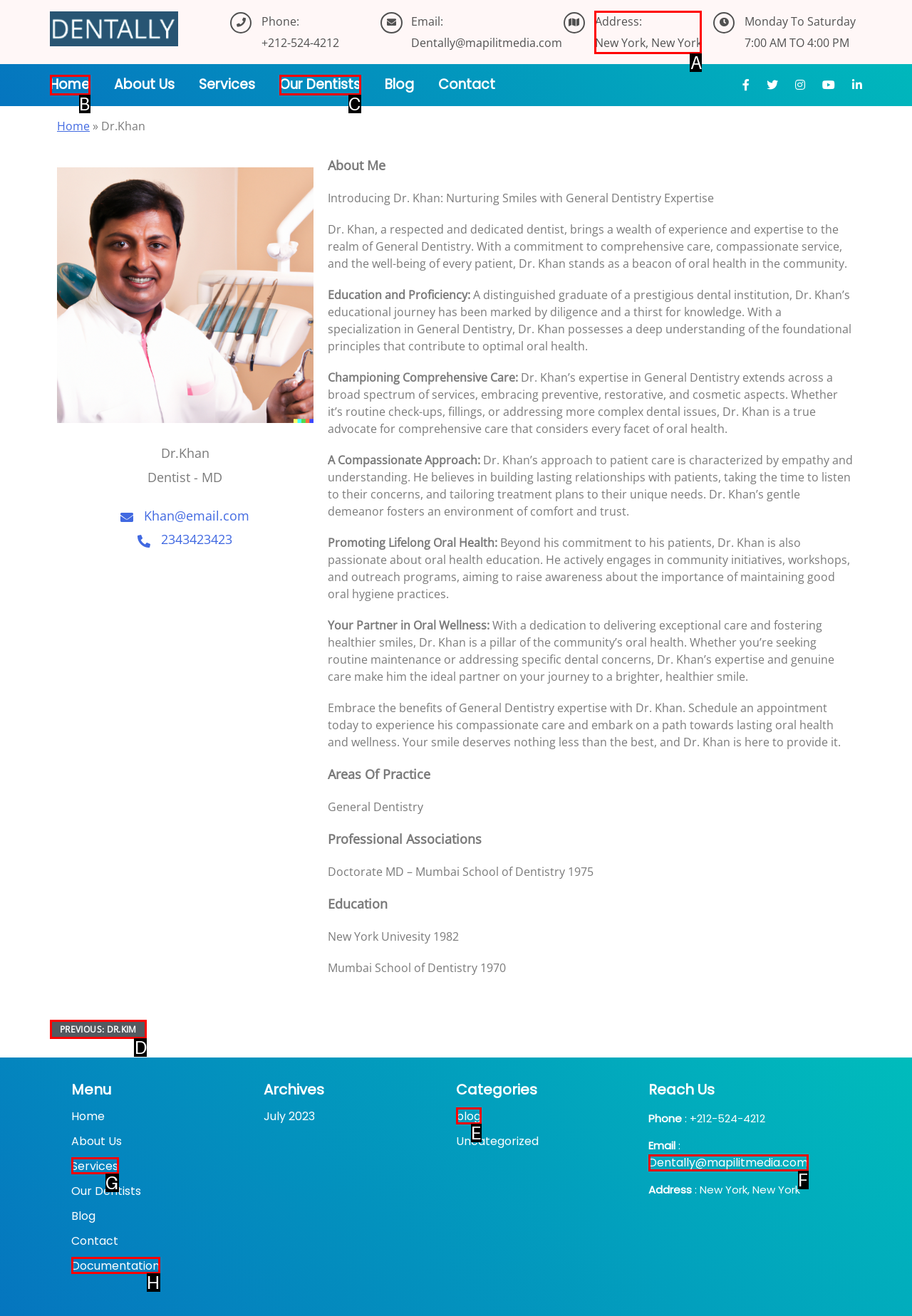Determine which HTML element matches the given description: Previous: Dr.Kim. Provide the corresponding option's letter directly.

D